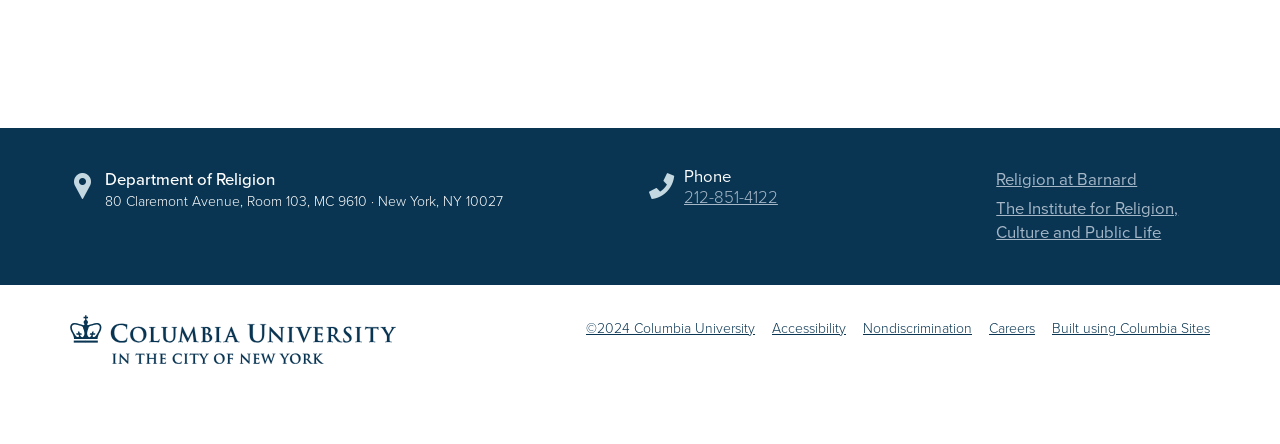Determine the bounding box coordinates of the section I need to click to execute the following instruction: "Visit the department's homepage". Provide the coordinates as four float numbers between 0 and 1, i.e., [left, top, right, bottom].

[0.778, 0.376, 0.888, 0.432]